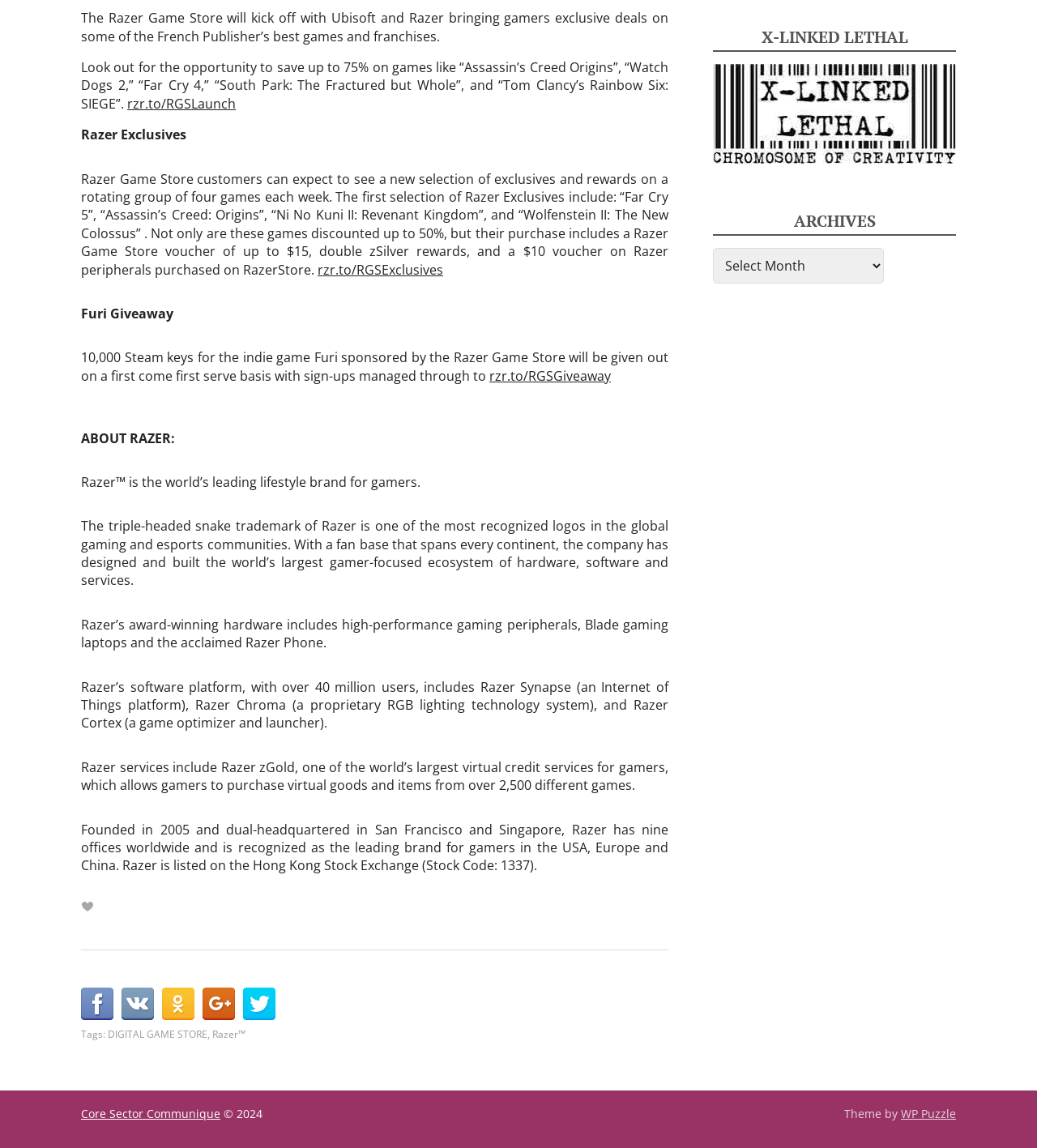Please identify the coordinates of the bounding box that should be clicked to fulfill this instruction: "Sign up for the Furi Giveaway".

[0.472, 0.319, 0.589, 0.335]